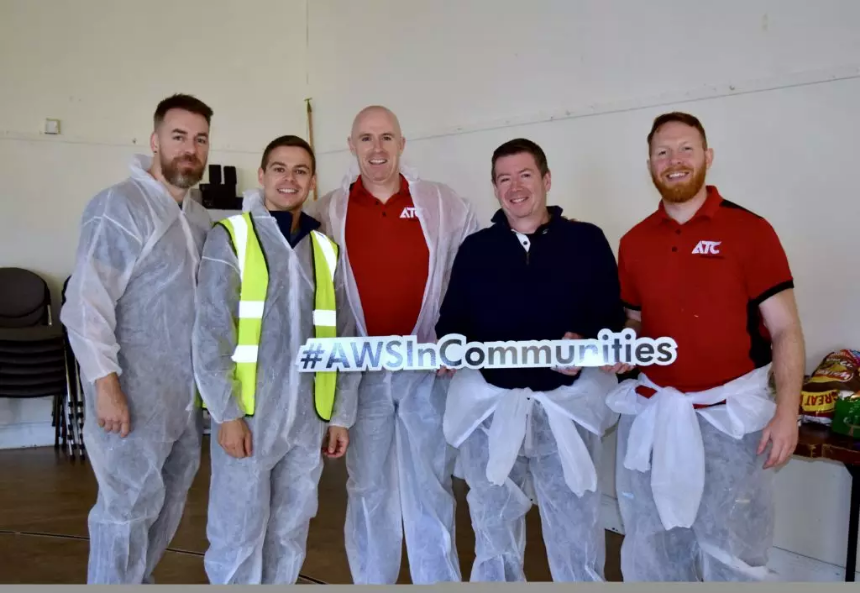What is the color of the reflective vest?
Can you provide a detailed and comprehensive answer to the question?

I looked at the image and noticed that the volunteer second from the left is wearing a reflective vest, and its color is bright yellow, which likely indicates leadership or safety awareness.